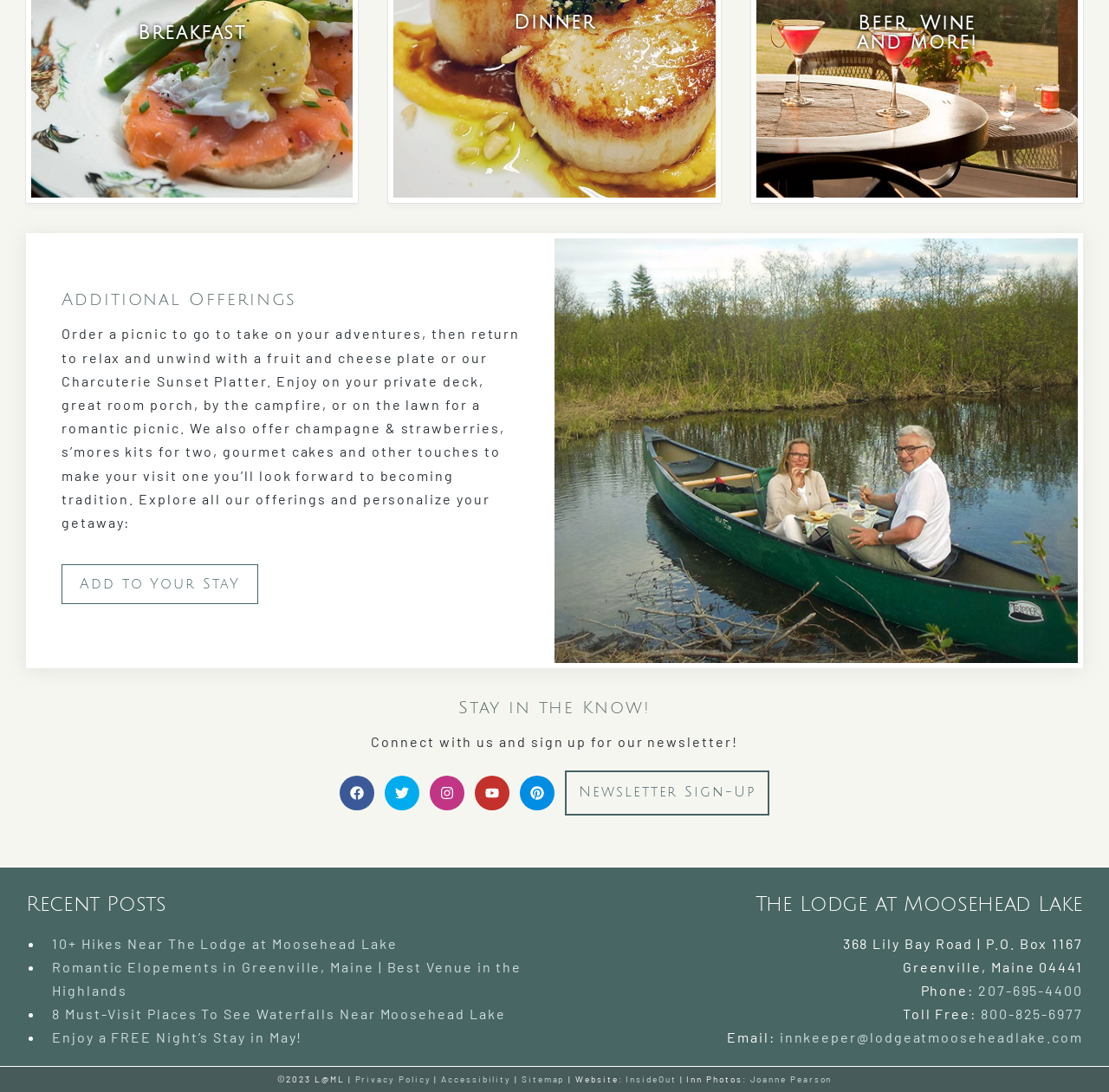What is the name of the lodge?
Give a one-word or short phrase answer based on the image.

The Lodge at Moosehead Lake